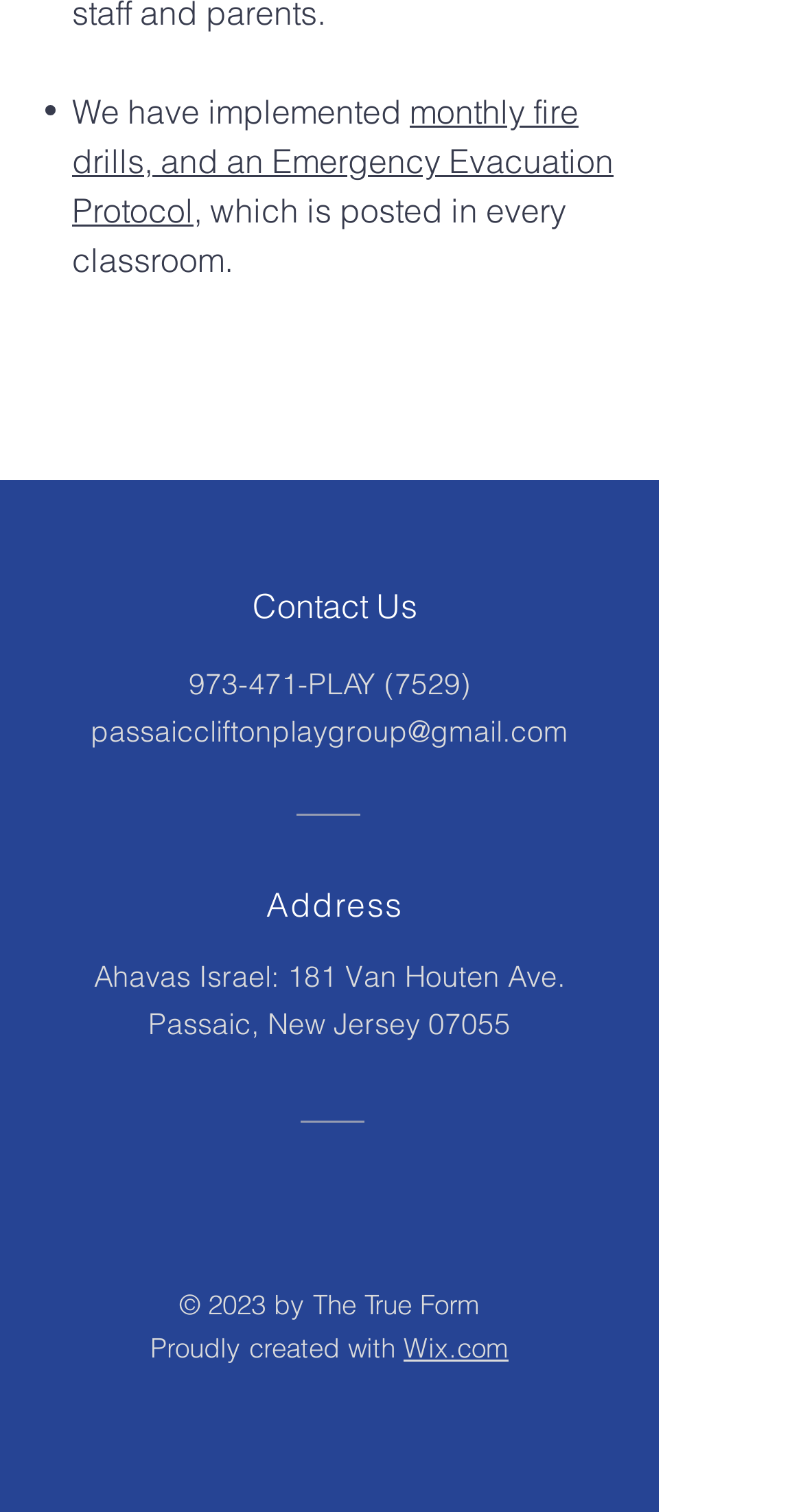Please determine the bounding box coordinates for the element with the description: "passaiccliftonplaygroup@gmail.com".

[0.113, 0.471, 0.708, 0.495]